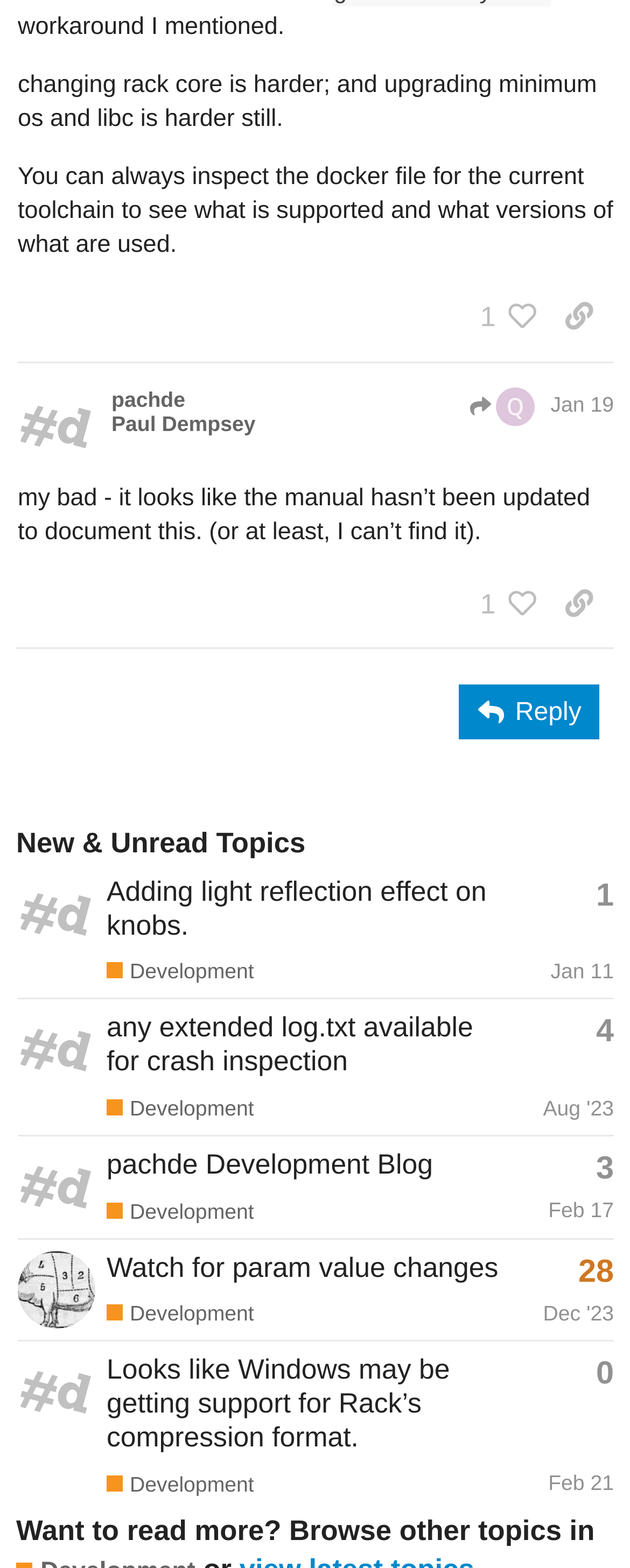Please reply to the following question using a single word or phrase: 
Who is the author of the latest post?

pachde